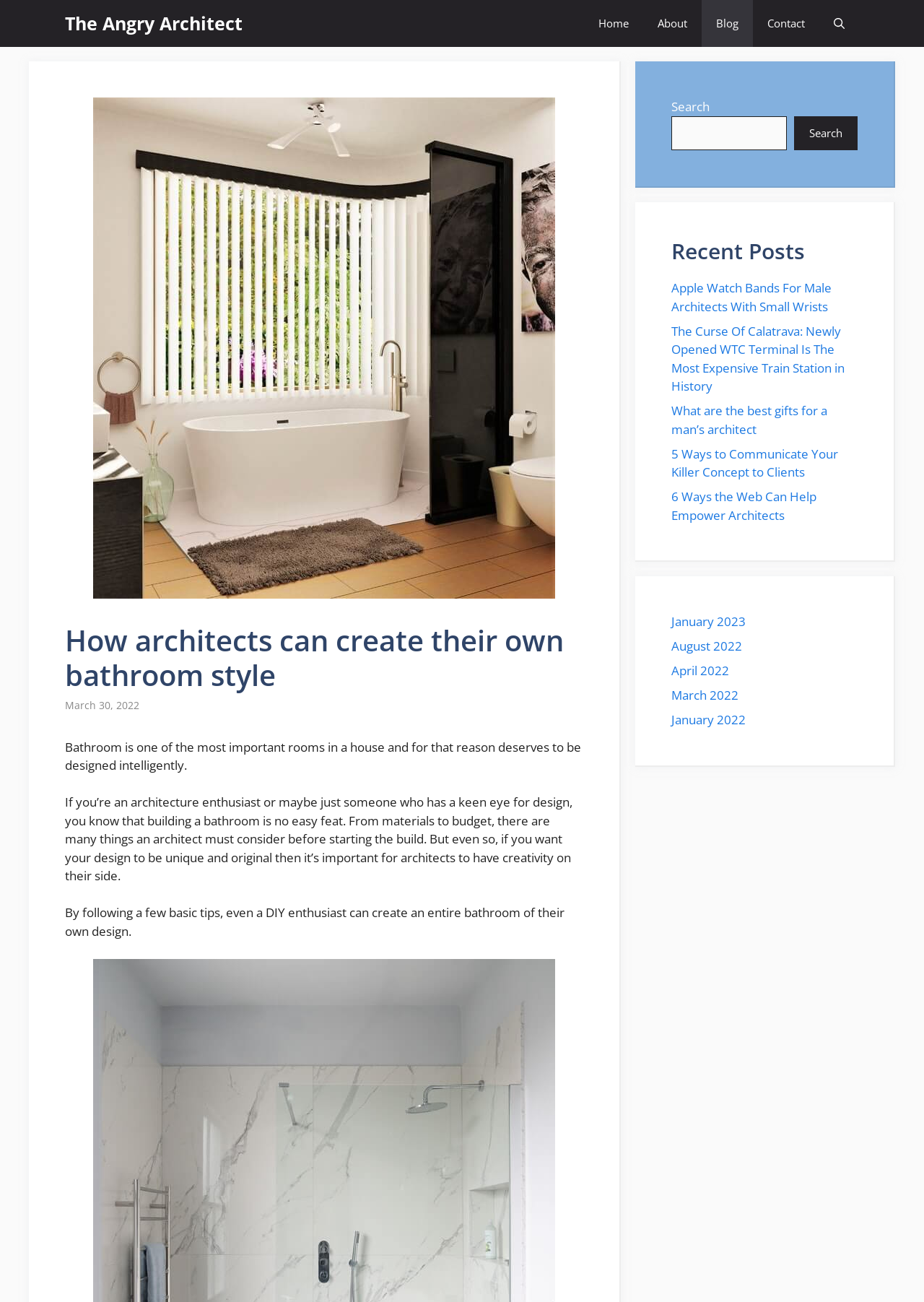Please provide the main heading of the webpage content.

How architects can create their own bathroom style